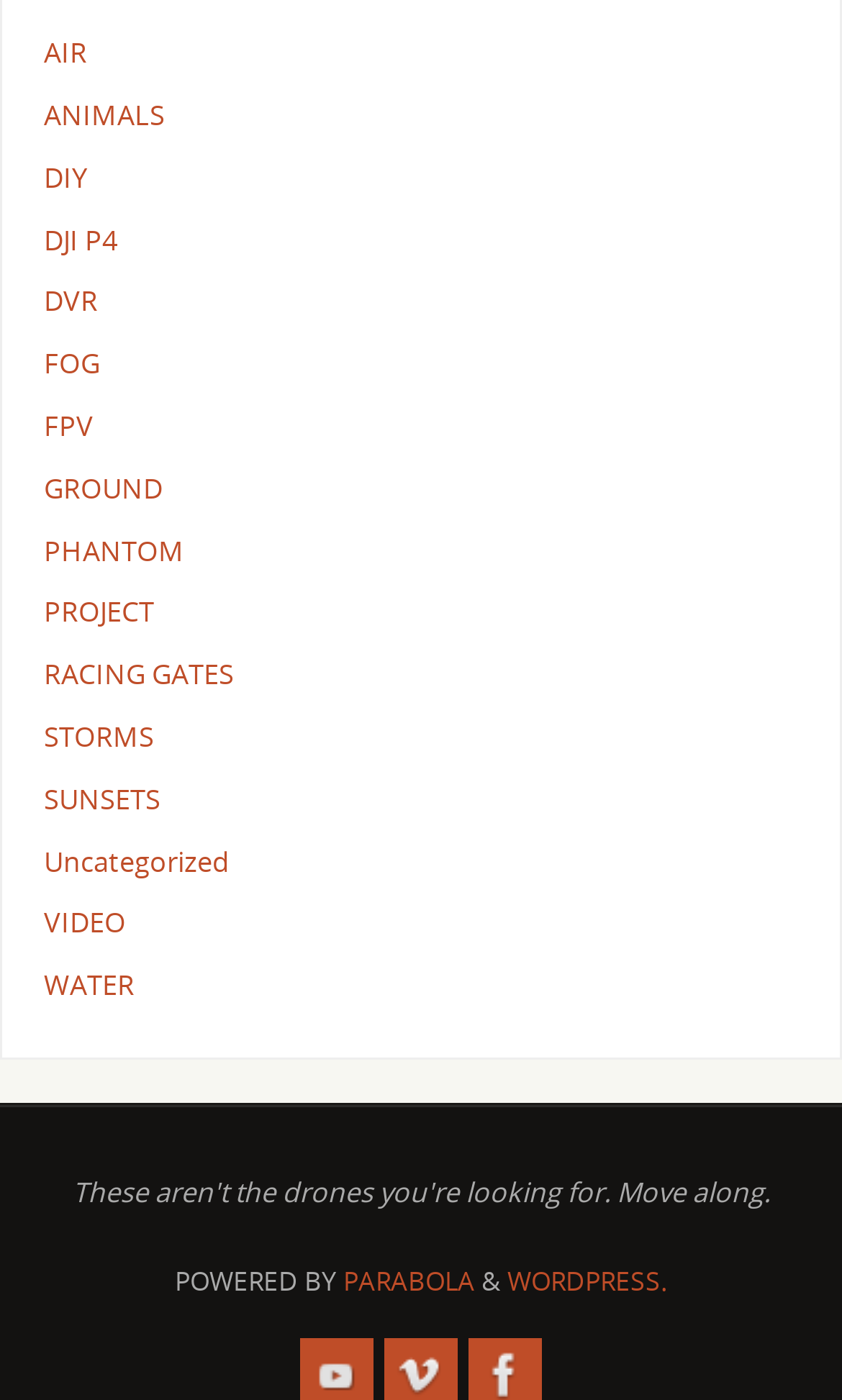Please locate the bounding box coordinates of the region I need to click to follow this instruction: "check out PARABOLA link".

[0.408, 0.902, 0.564, 0.928]